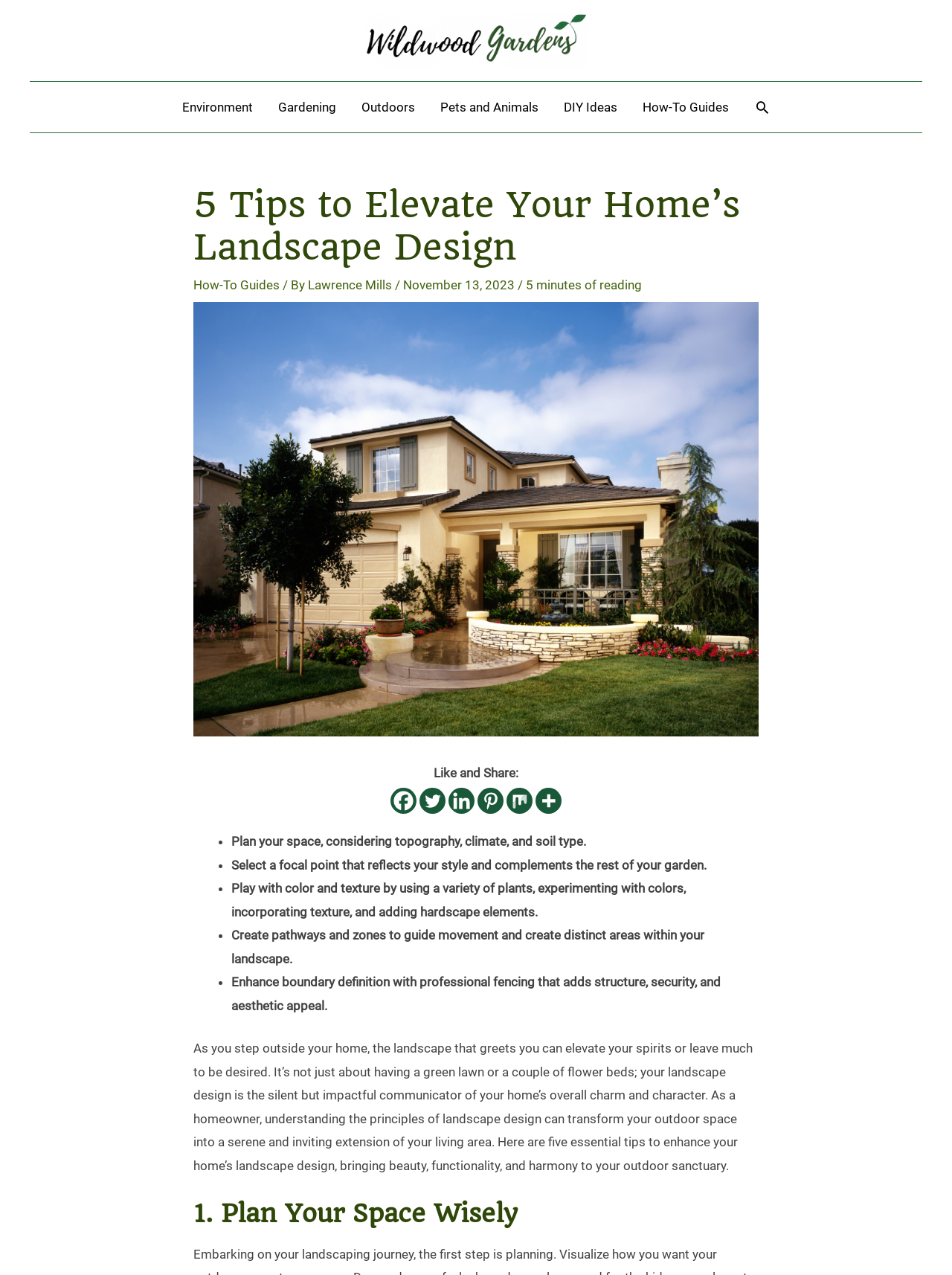What is the author of the article?
Analyze the screenshot and provide a detailed answer to the question.

The author of the article is mentioned below the main heading of the webpage, and it is represented by a link with a bounding box coordinate of [0.323, 0.218, 0.415, 0.229]. The link text is 'Lawrence Mills'.